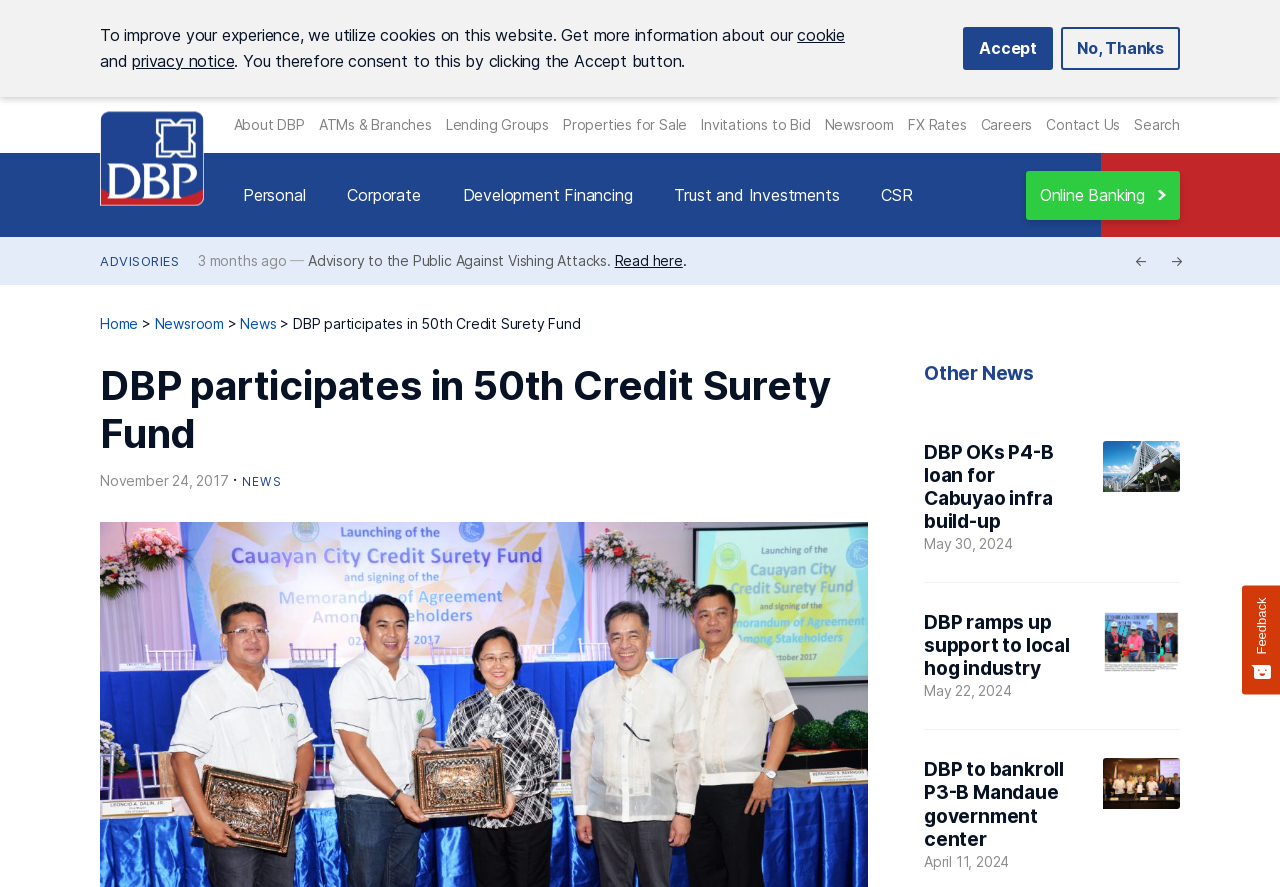How many news articles are featured on this webpage?
Look at the image and answer the question with a single word or phrase.

3